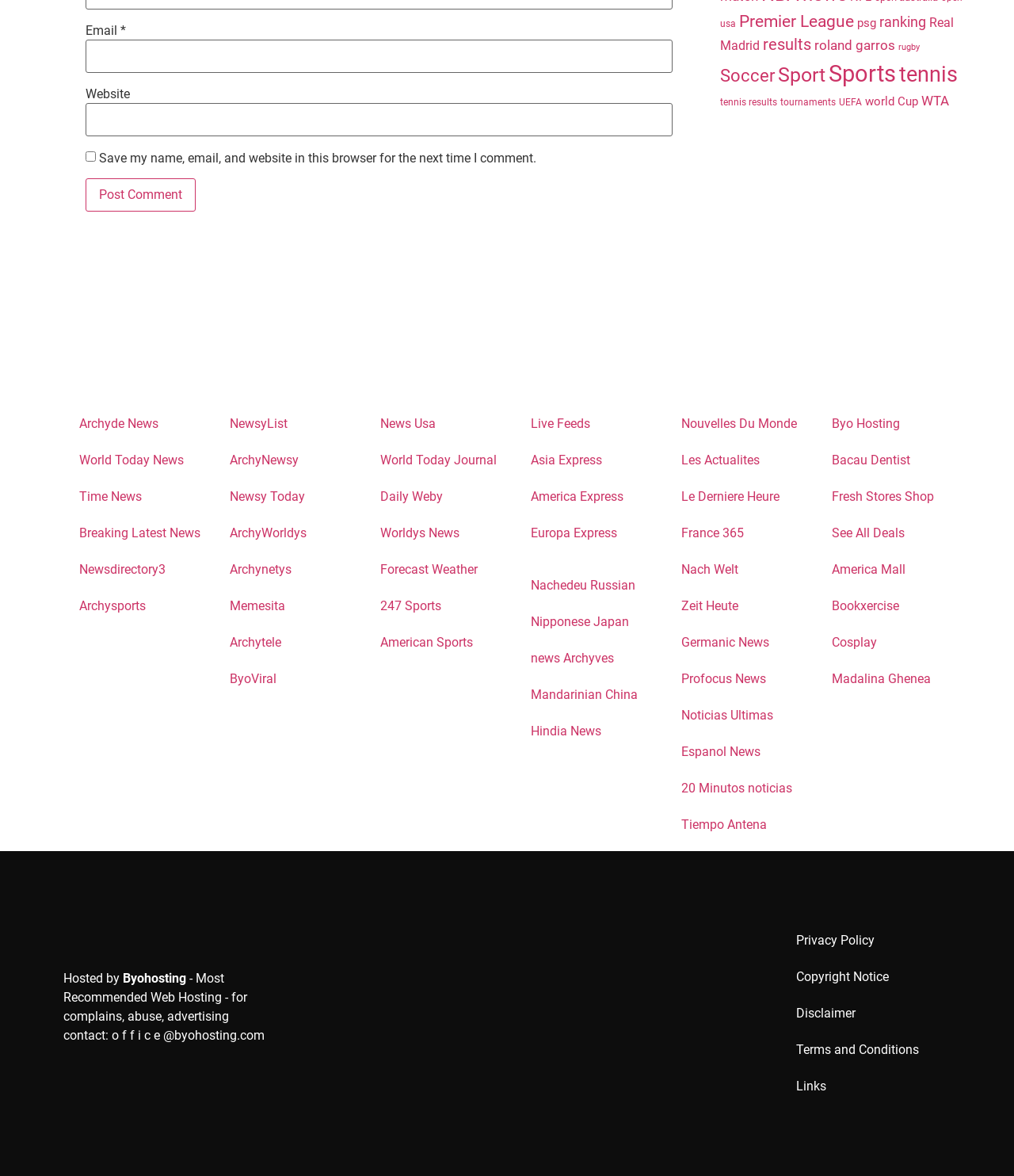Can you find the bounding box coordinates of the area I should click to execute the following instruction: "Click on 'Post Comment' button"?

[0.084, 0.152, 0.193, 0.18]